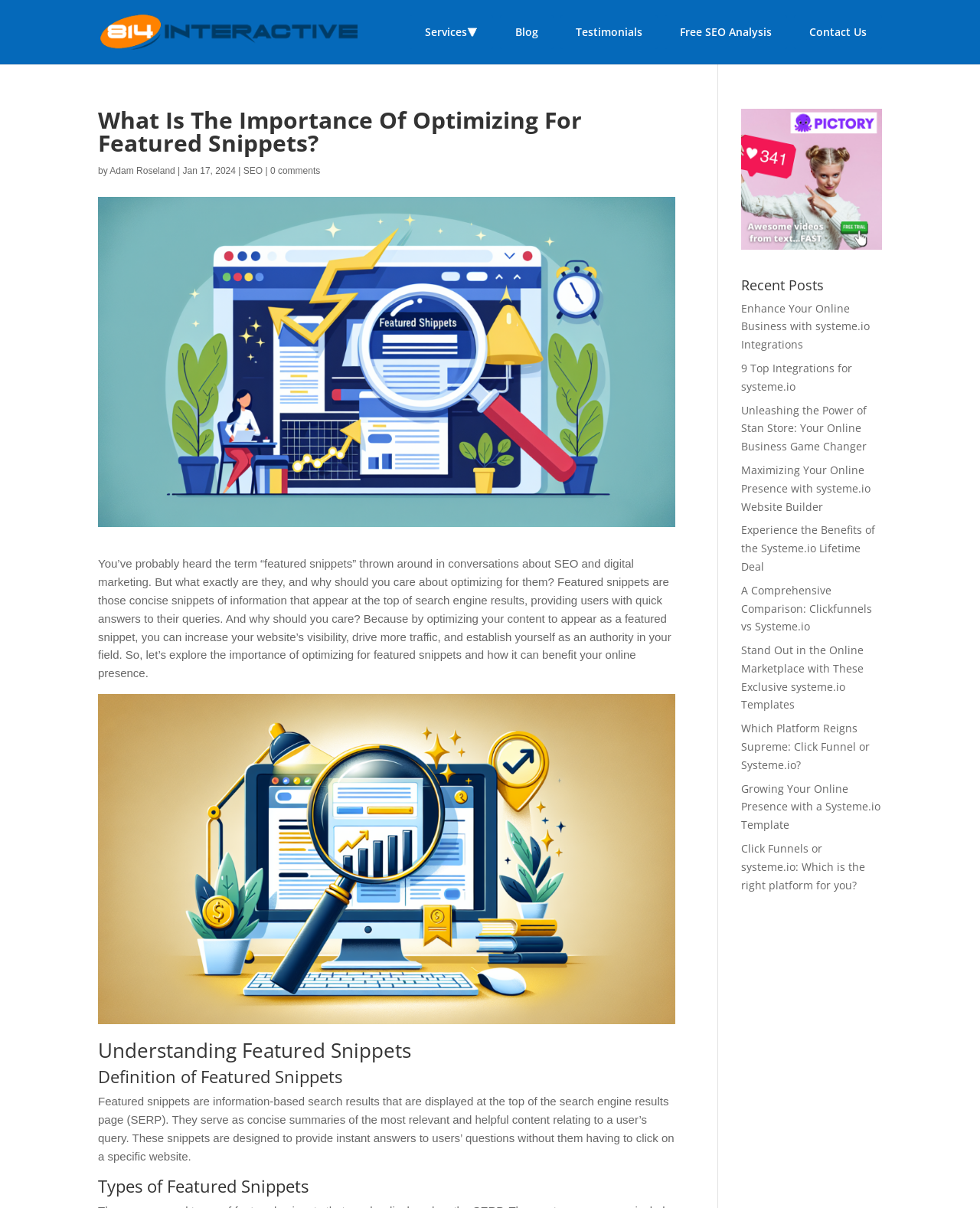Please pinpoint the bounding box coordinates for the region I should click to adhere to this instruction: "Read the article by Adam Roseland".

[0.112, 0.137, 0.179, 0.146]